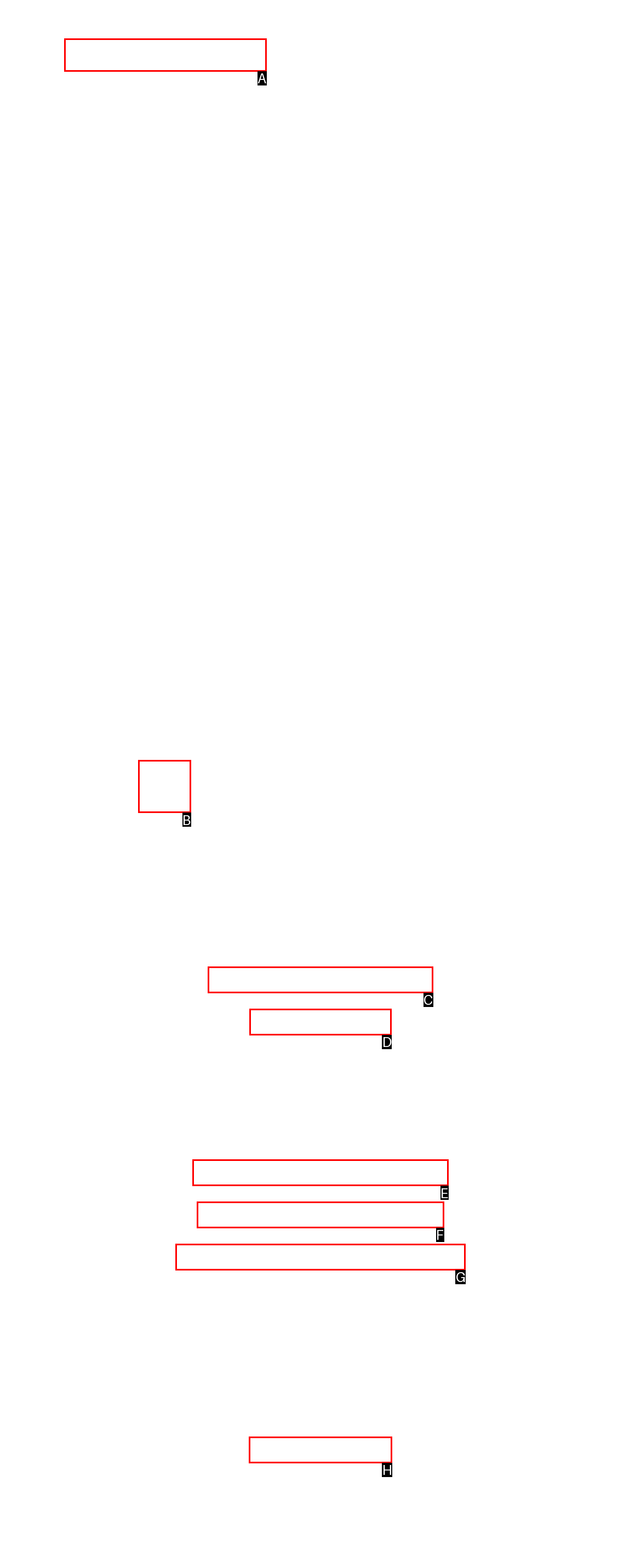Determine which HTML element fits the description: Commercial Pest Control. Answer with the letter corresponding to the correct choice.

E